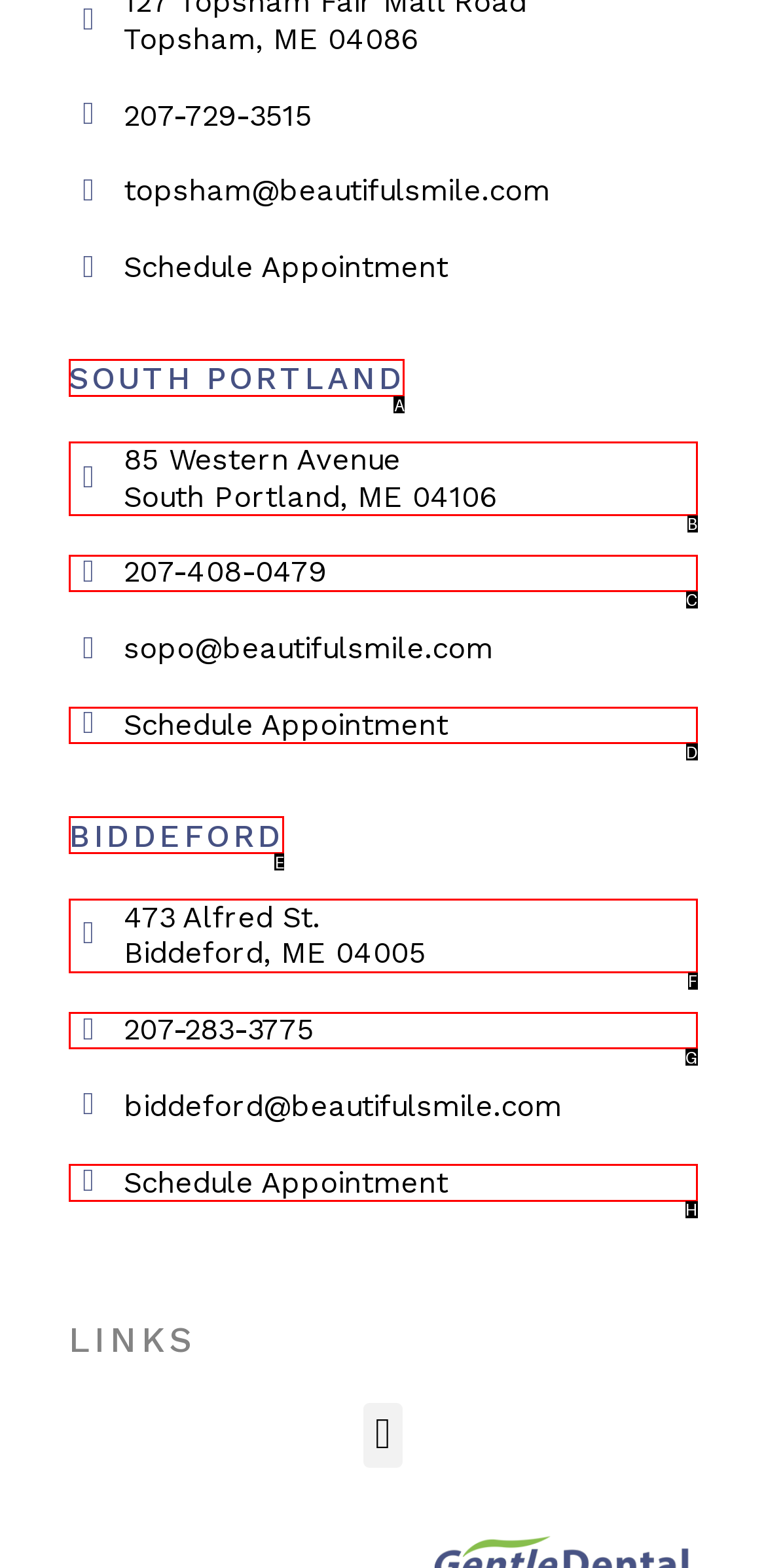Tell me which one HTML element you should click to complete the following task: Visit the SOUTH PORTLAND page
Answer with the option's letter from the given choices directly.

A